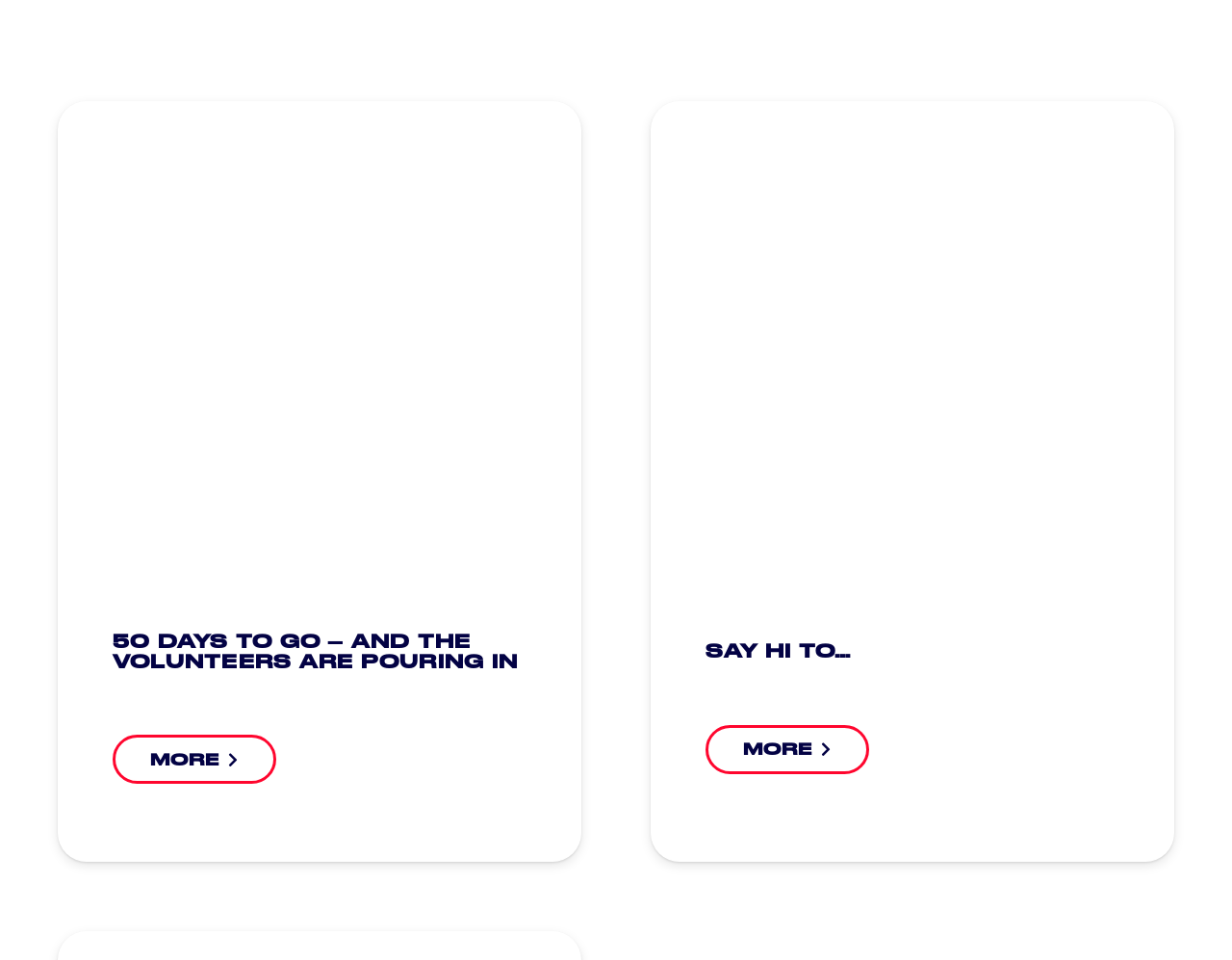What is the topic of the second article?
Please look at the screenshot and answer using one word or phrase.

Introduction